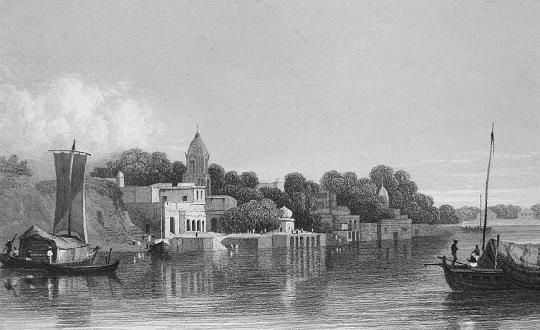What is the architectural influence seen in the notable building?
Could you please answer the question thoroughly and with as much detail as possible?

The notable building adorned with a dome and possibly a minaret, indicative of Mughal architectural influence, is a prominent feature in the image, showcasing the cultural and historical significance of the location.